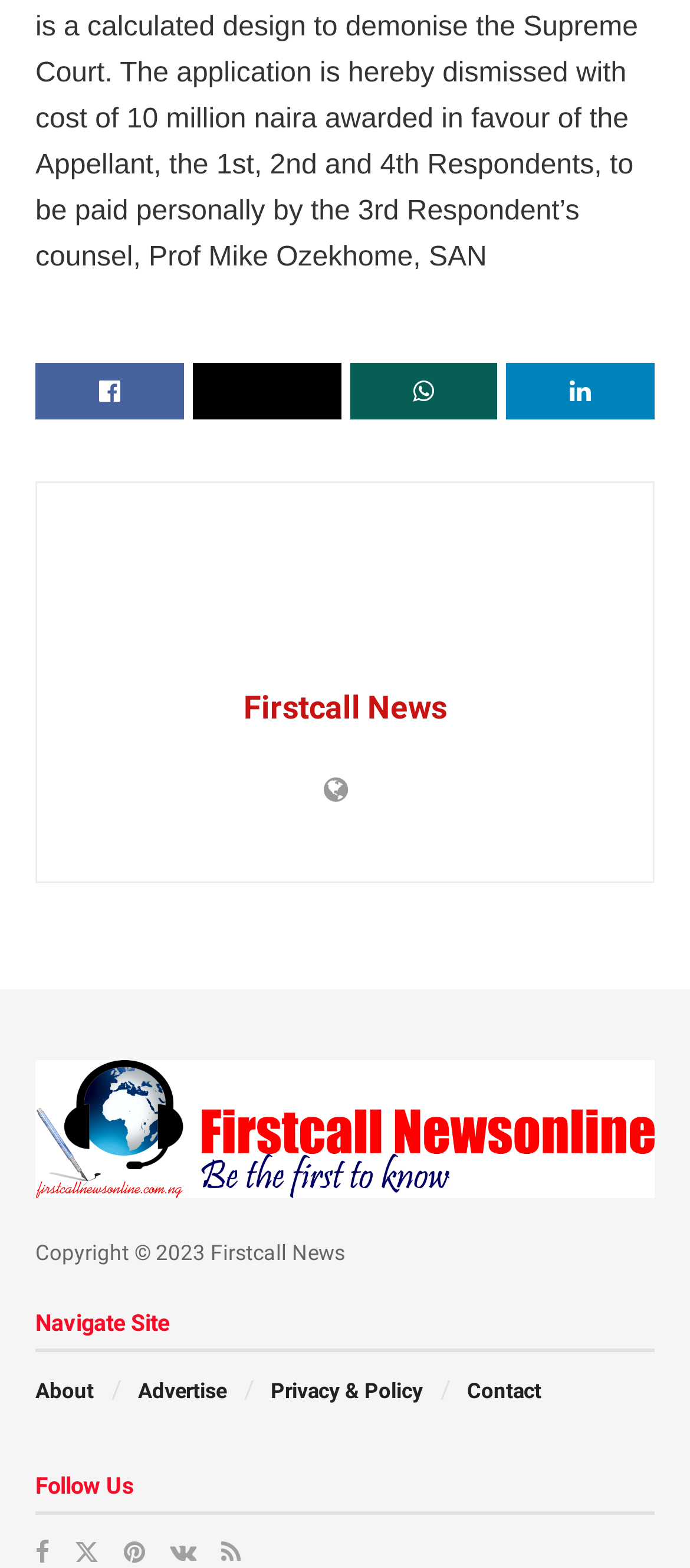Please provide the bounding box coordinates for the element that needs to be clicked to perform the following instruction: "Click on the Firstcall News link". The coordinates should be given as four float numbers between 0 and 1, i.e., [left, top, right, bottom].

[0.397, 0.33, 0.603, 0.421]